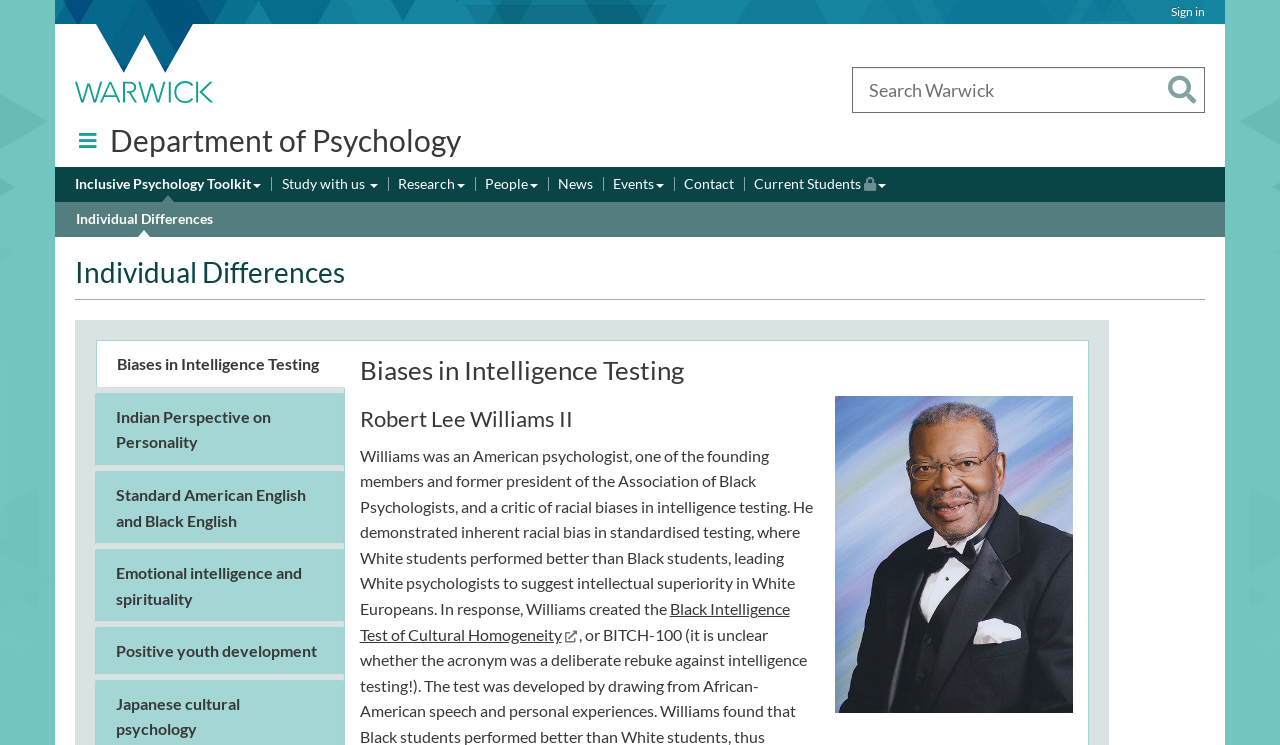Give a one-word or short phrase answer to this question: 
What is the name of the department?

Department of Psychology